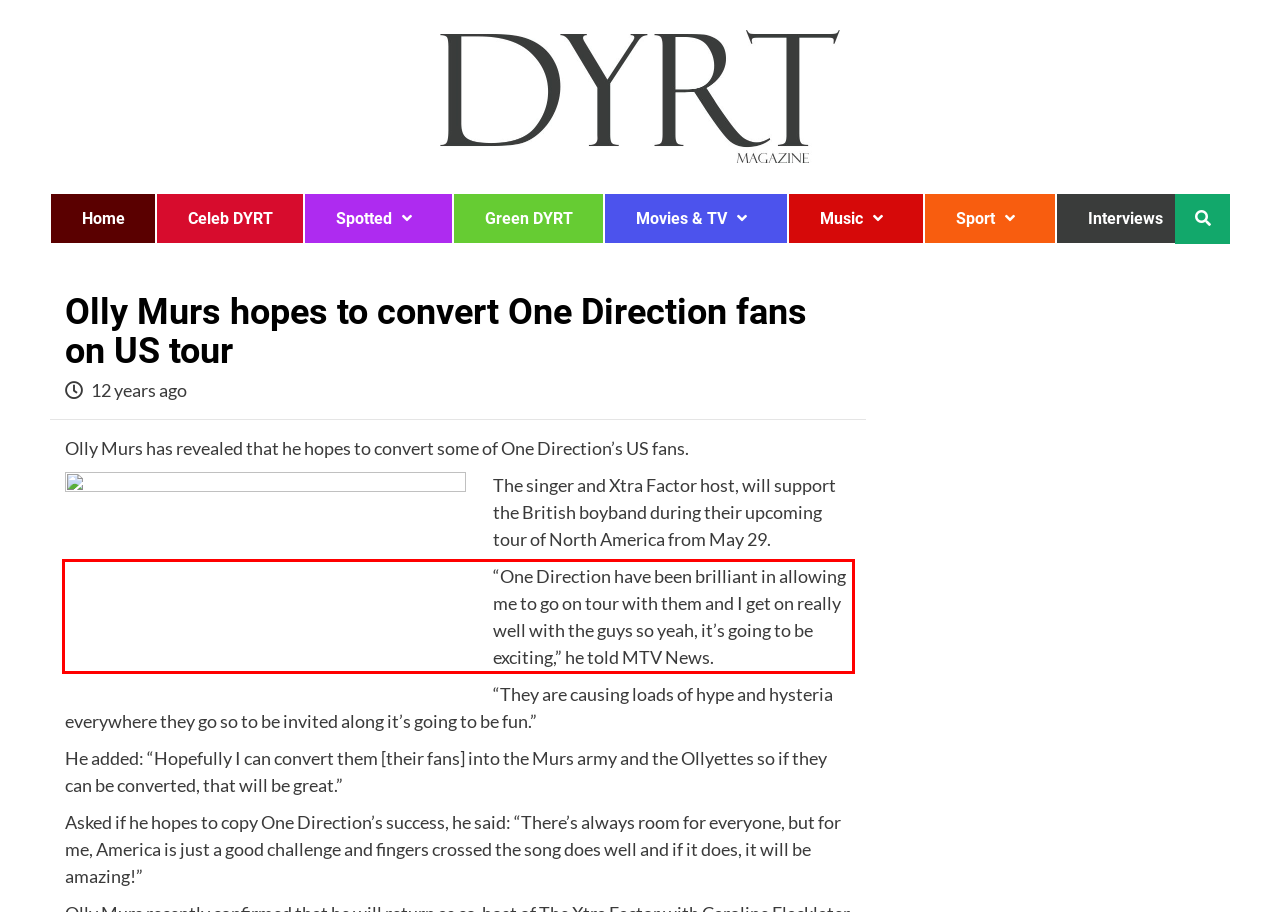Given a screenshot of a webpage with a red bounding box, extract the text content from the UI element inside the red bounding box.

“One Direction have been brilliant in allowing me to go on tour with them and I get on really well with the guys so yeah, it’s going to be exciting,” he told MTV News.